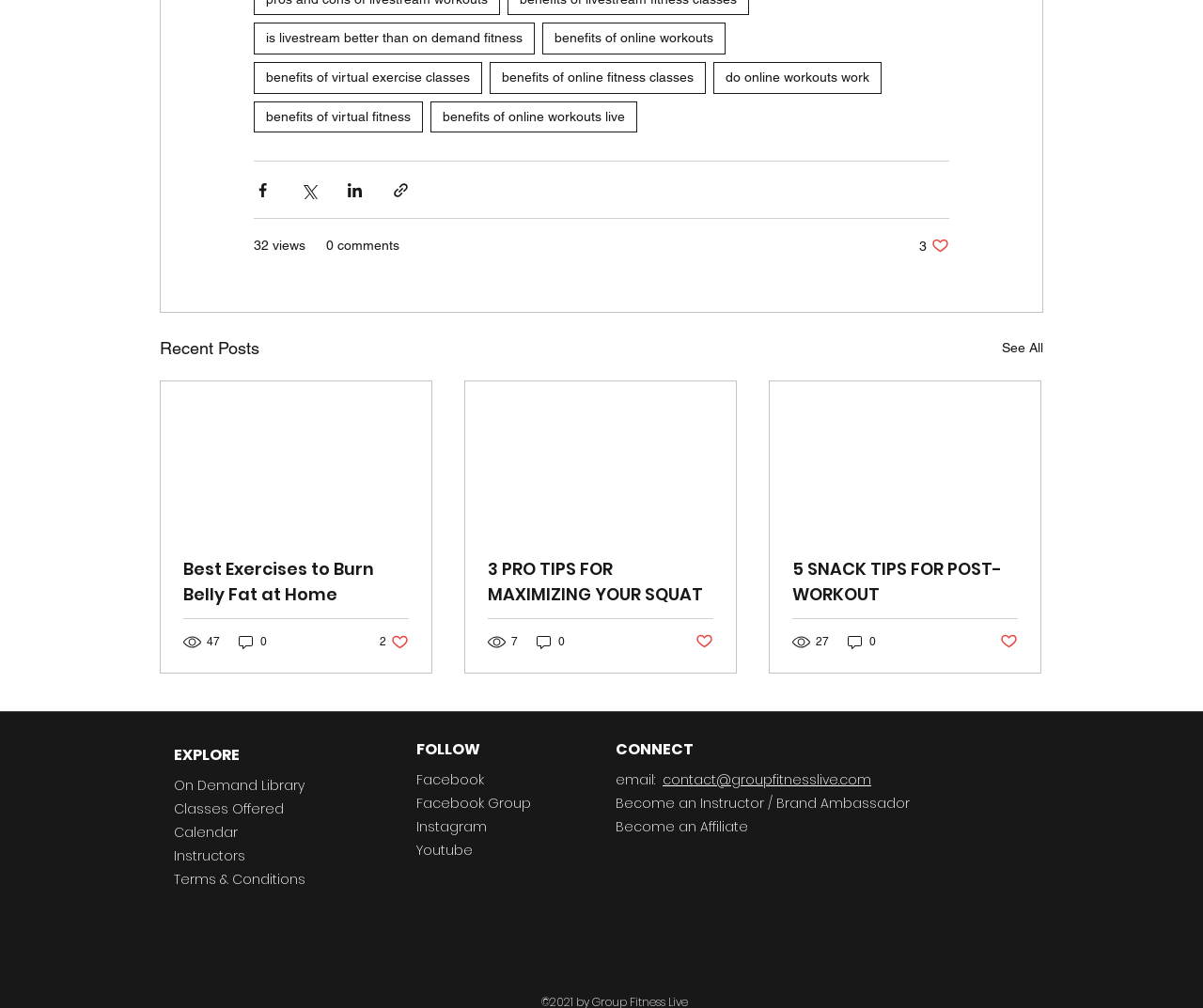What is the name of the social media platform in the 'FOLLOW' section? Examine the screenshot and reply using just one word or a brief phrase.

Facebook